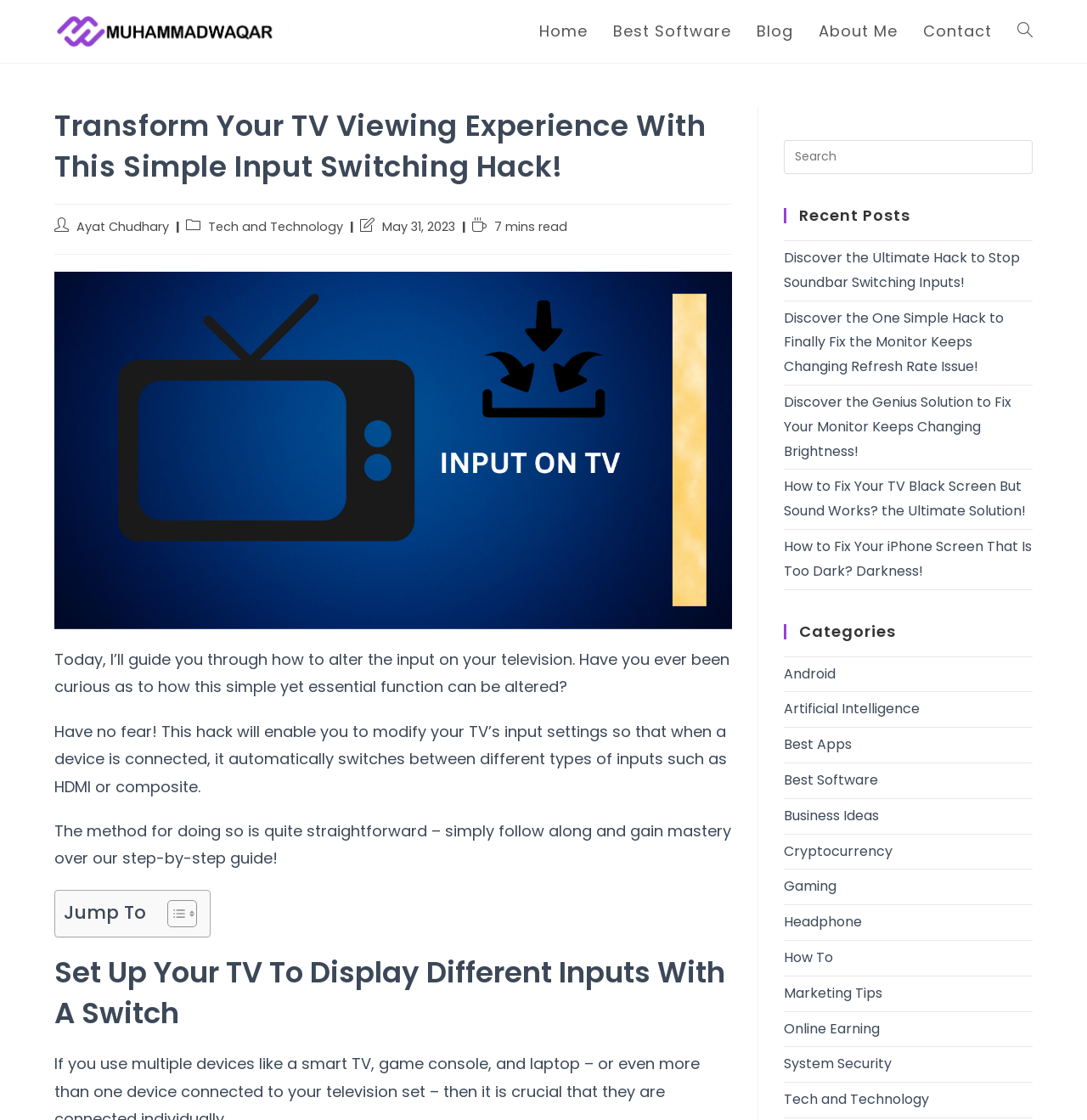What is the topic of the article?
Please provide a comprehensive answer based on the information in the image.

I found the topic by looking at the static text elements with the text 'Today, I’ll guide you through how to alter the input on your television.' and 'Have you ever been curious as to how this simple yet essential function can be altered?'. These texts indicate that the article is about altering TV input settings.